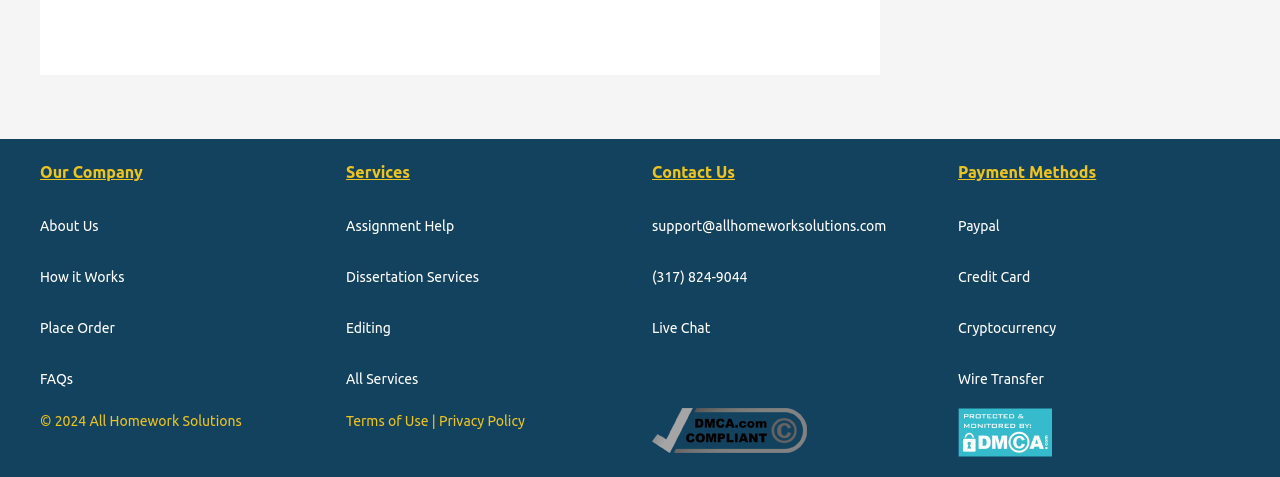What is the company name?
Respond to the question with a well-detailed and thorough answer.

The company name can be found at the bottom of the webpage, where it says '© 2024 All Homework Solutions'.